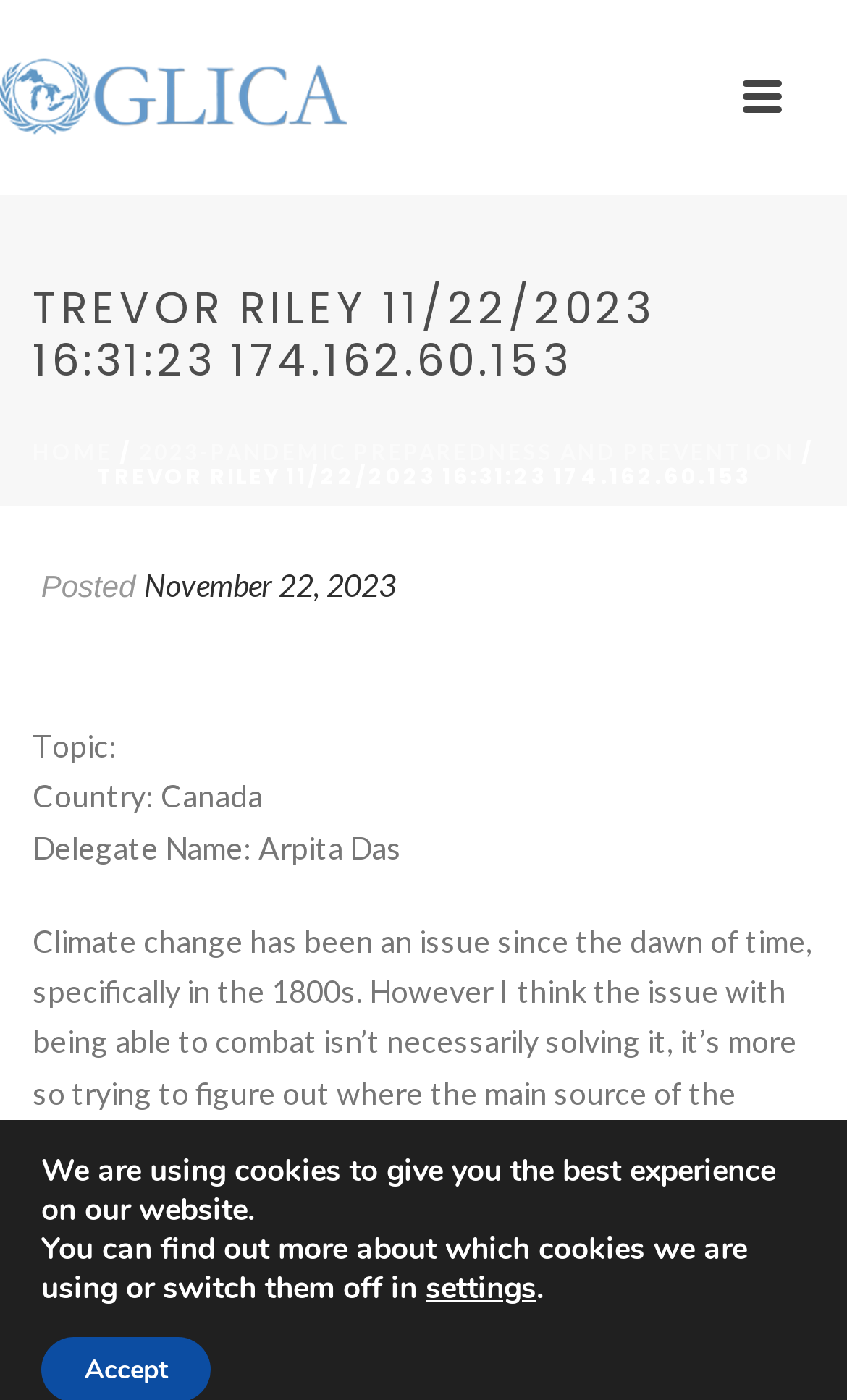What is the topic of discussion?
Based on the screenshot, give a detailed explanation to answer the question.

The topic of discussion is mentioned in the link '2023-PANDEMIC PREPAREDNESS AND PREVENTION' which is located in the top navigation bar.